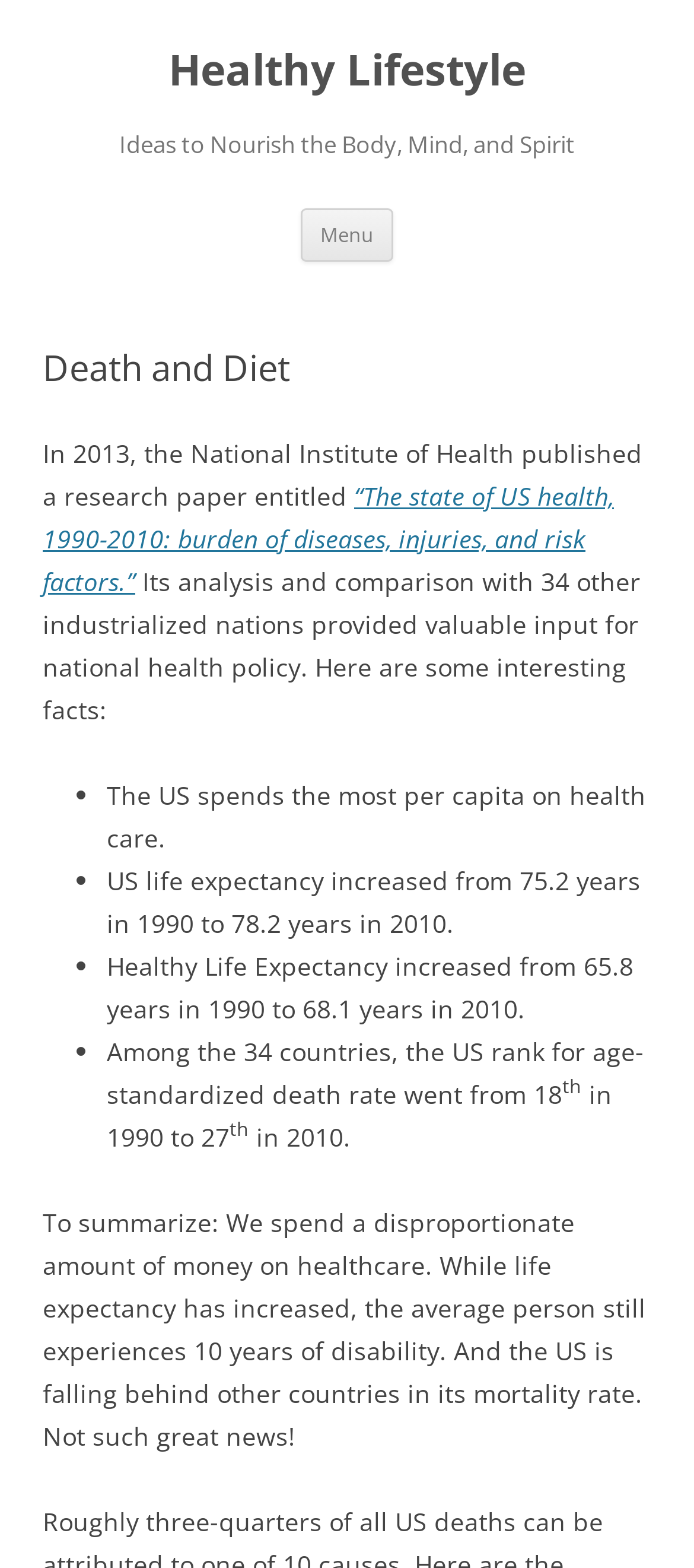What is the topic of the research paper?
Please provide a detailed and thorough answer to the question.

The topic of the research paper can be found in the link '“The state of US health, 1990-2010: burden of diseases, injuries, and risk factors.”' which is located in the middle of the webpage. This link is part of a paragraph that discusses the analysis and comparison of the US health with 34 other industrialized nations.